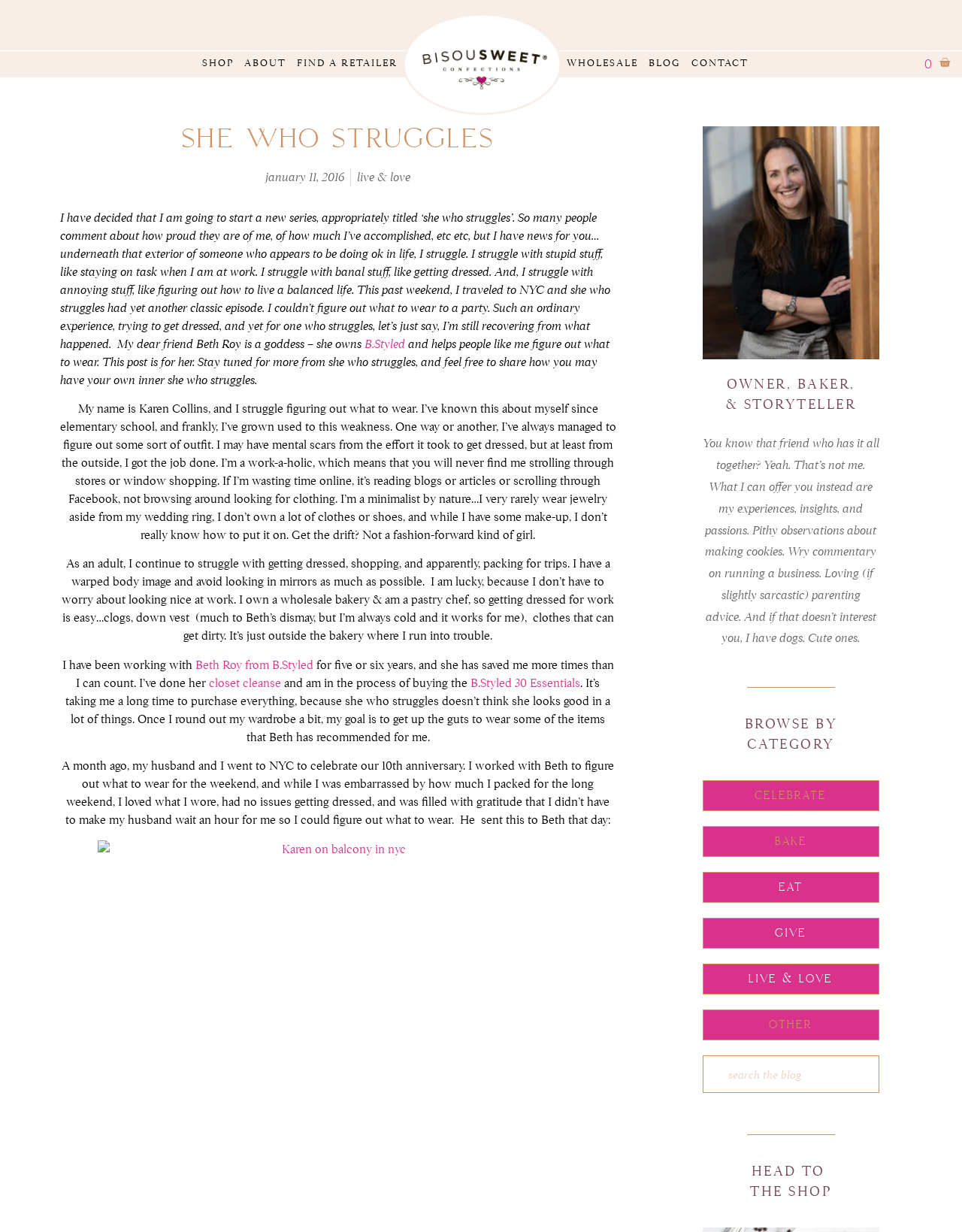What is the name of the friend who helps the author with fashion?
With the help of the image, please provide a detailed response to the question.

The author mentions that her friend Beth Roy, who owns B.Styled, helps her with fashion and has saved her many times.